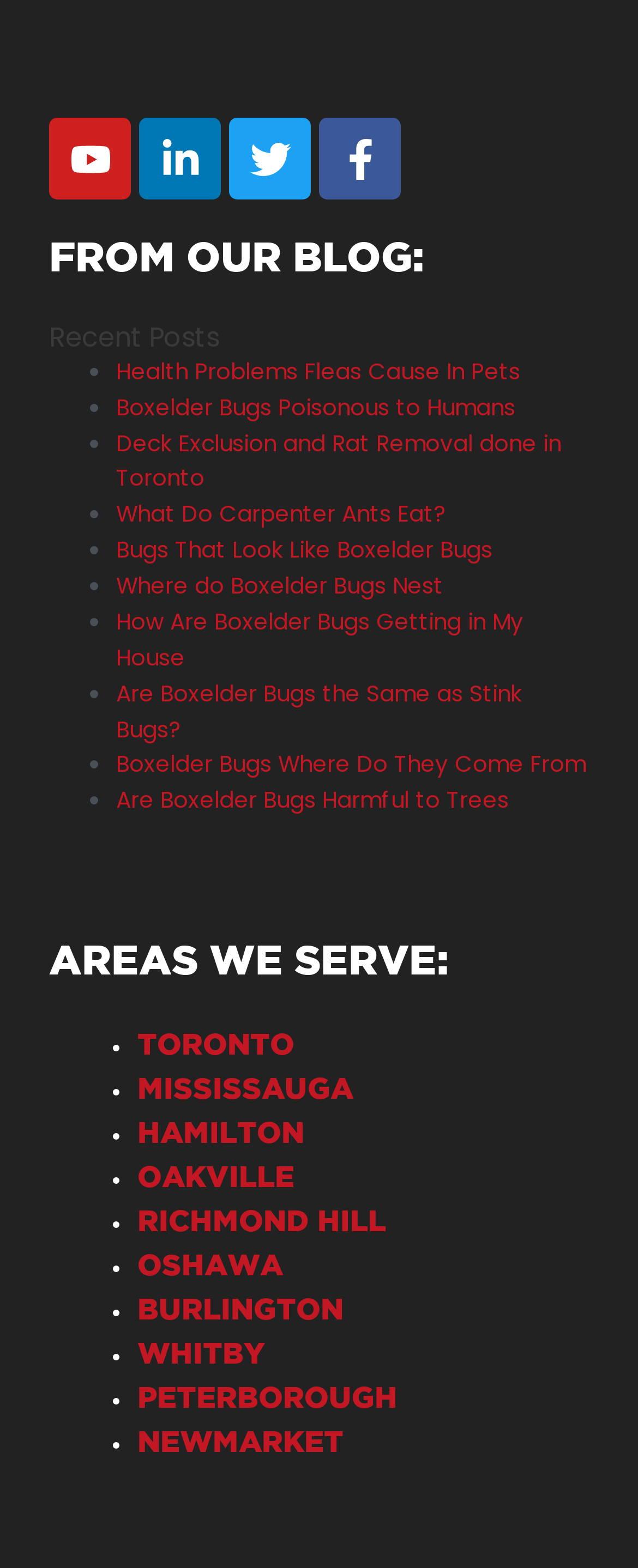Find the bounding box coordinates of the element I should click to carry out the following instruction: "Read recent post 'Health Problems Fleas Cause In Pets'".

[0.182, 0.227, 0.815, 0.247]